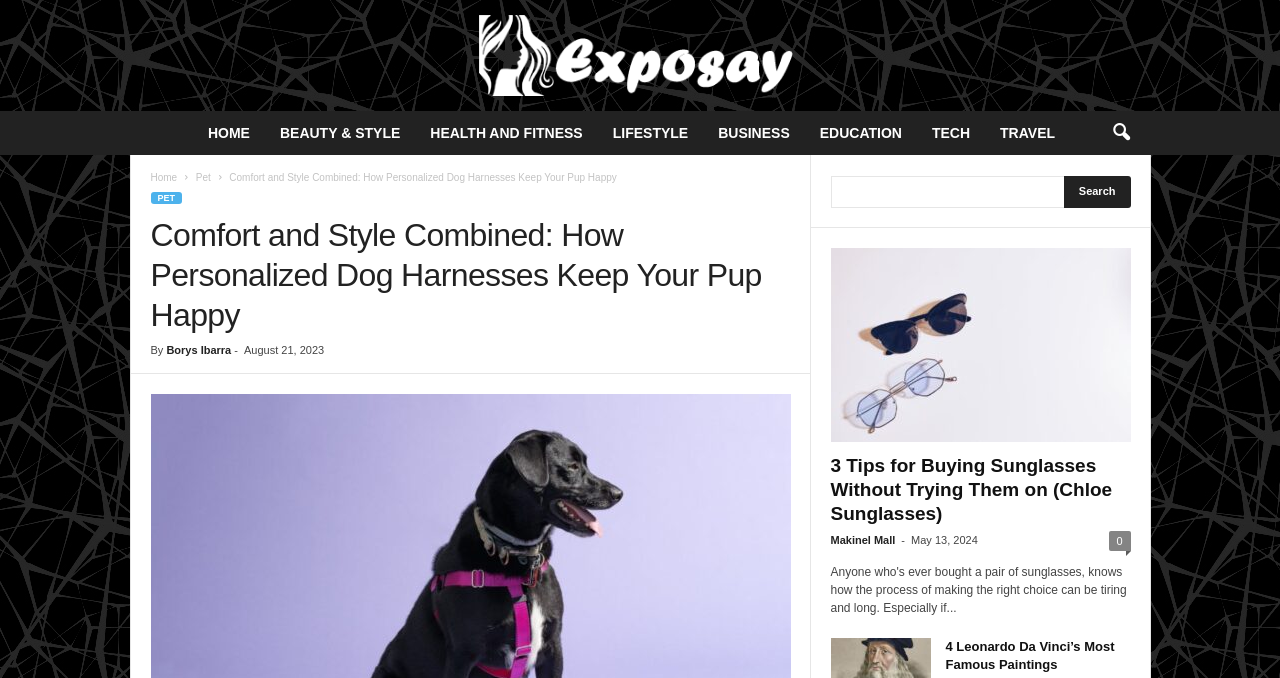Can you extract the primary headline text from the webpage?

Comfort and Style Combined: How Personalized Dog Harnesses Keep Your Pup Happy